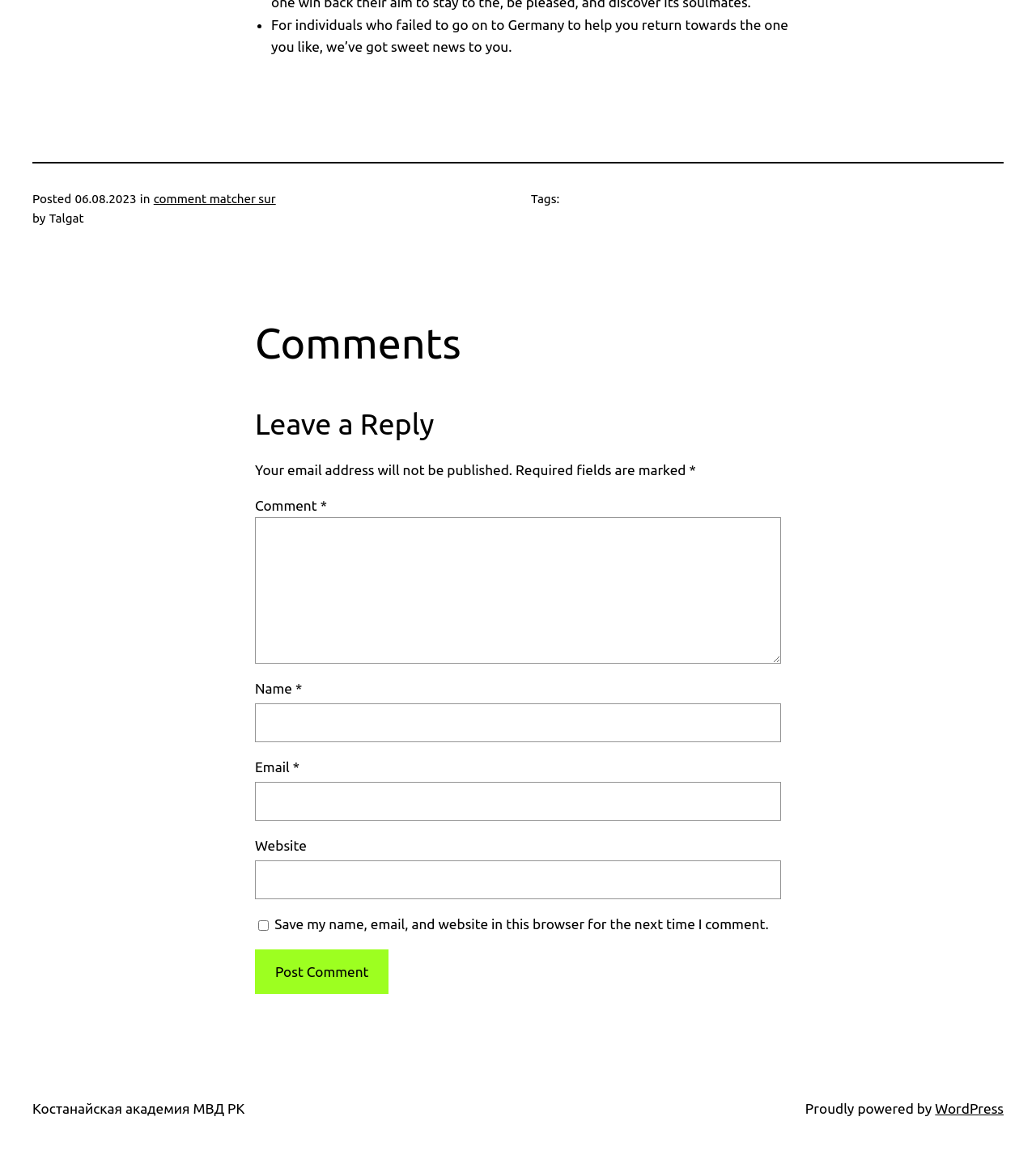Identify the bounding box coordinates of the clickable section necessary to follow the following instruction: "Enter your name". The coordinates should be presented as four float numbers from 0 to 1, i.e., [left, top, right, bottom].

[0.246, 0.589, 0.285, 0.603]